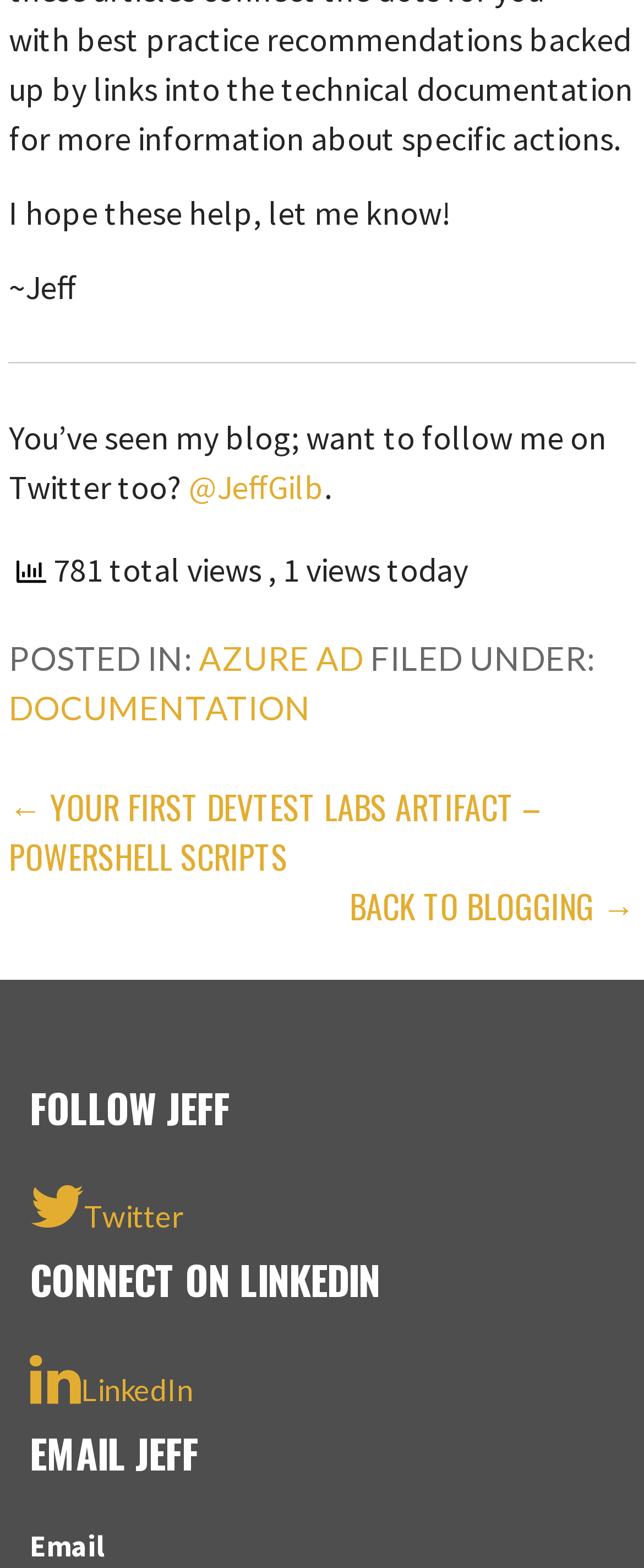Kindly respond to the following question with a single word or a brief phrase: 
How can you contact the author?

Email